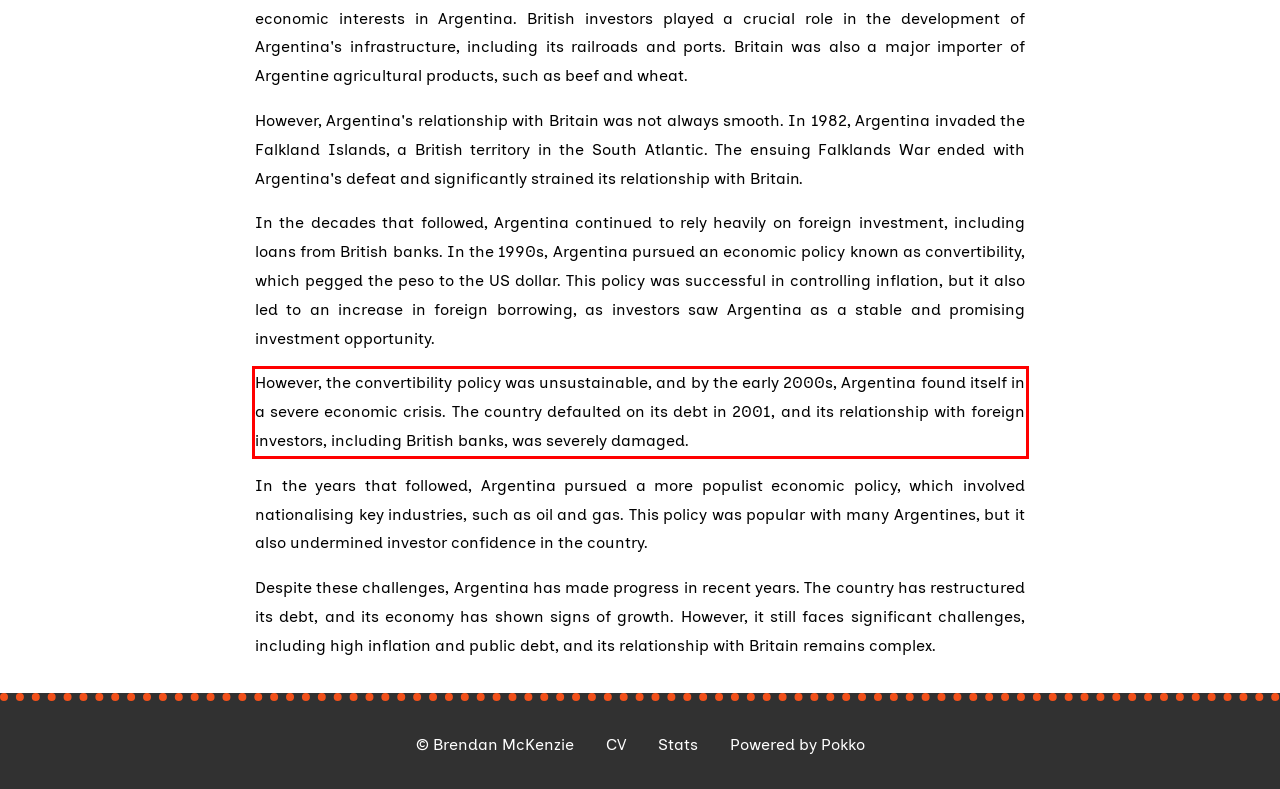Please examine the webpage screenshot containing a red bounding box and use OCR to recognize and output the text inside the red bounding box.

However, the convertibility policy was unsustainable, and by the early 2000s, Argentina found itself in a severe economic crisis. The country defaulted on its debt in 2001, and its relationship with foreign investors, including British banks, was severely damaged.